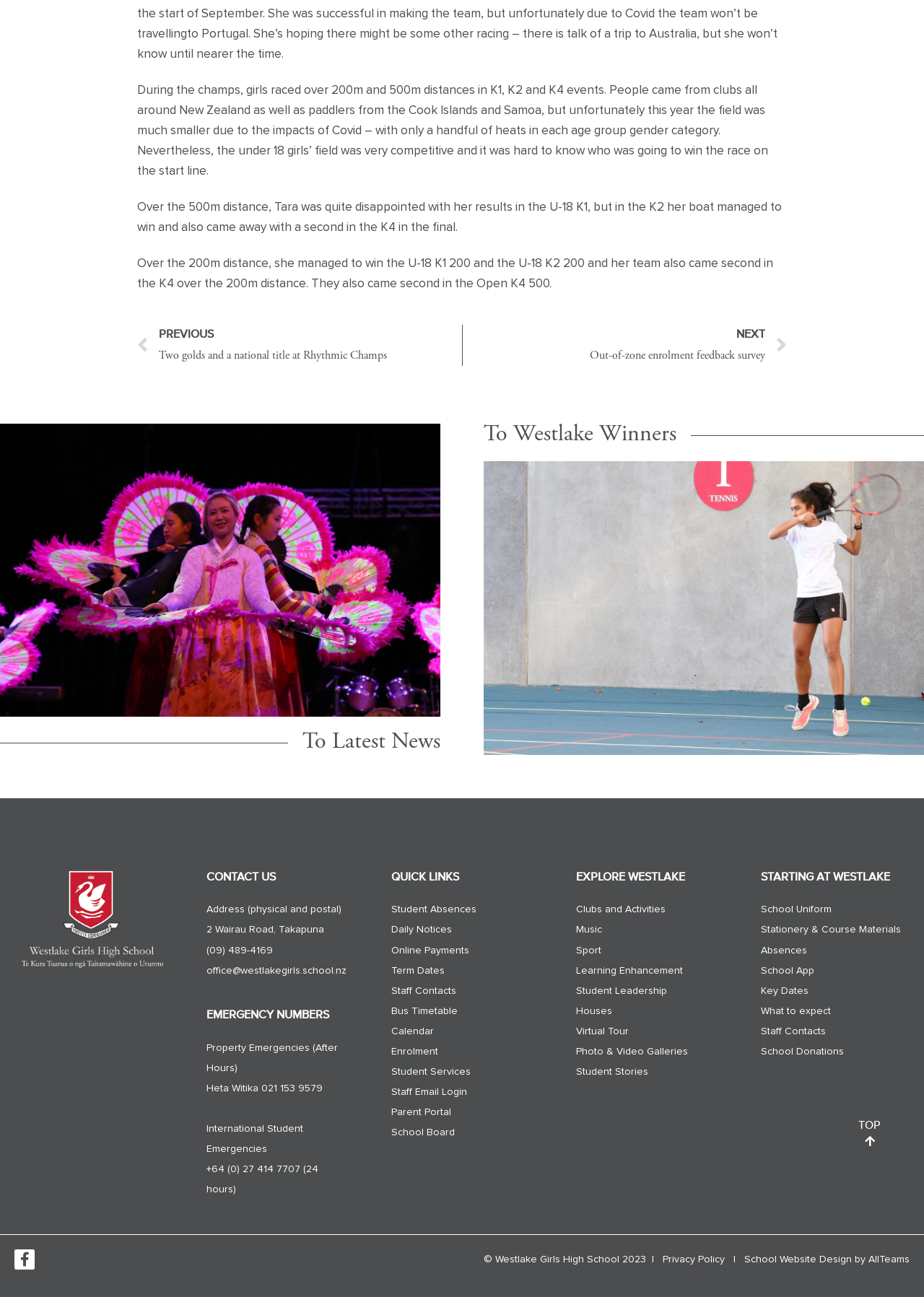Please find the bounding box coordinates of the element that needs to be clicked to perform the following instruction: "Contact the school". The bounding box coordinates should be four float numbers between 0 and 1, represented as [left, top, right, bottom].

[0.223, 0.671, 0.377, 0.682]